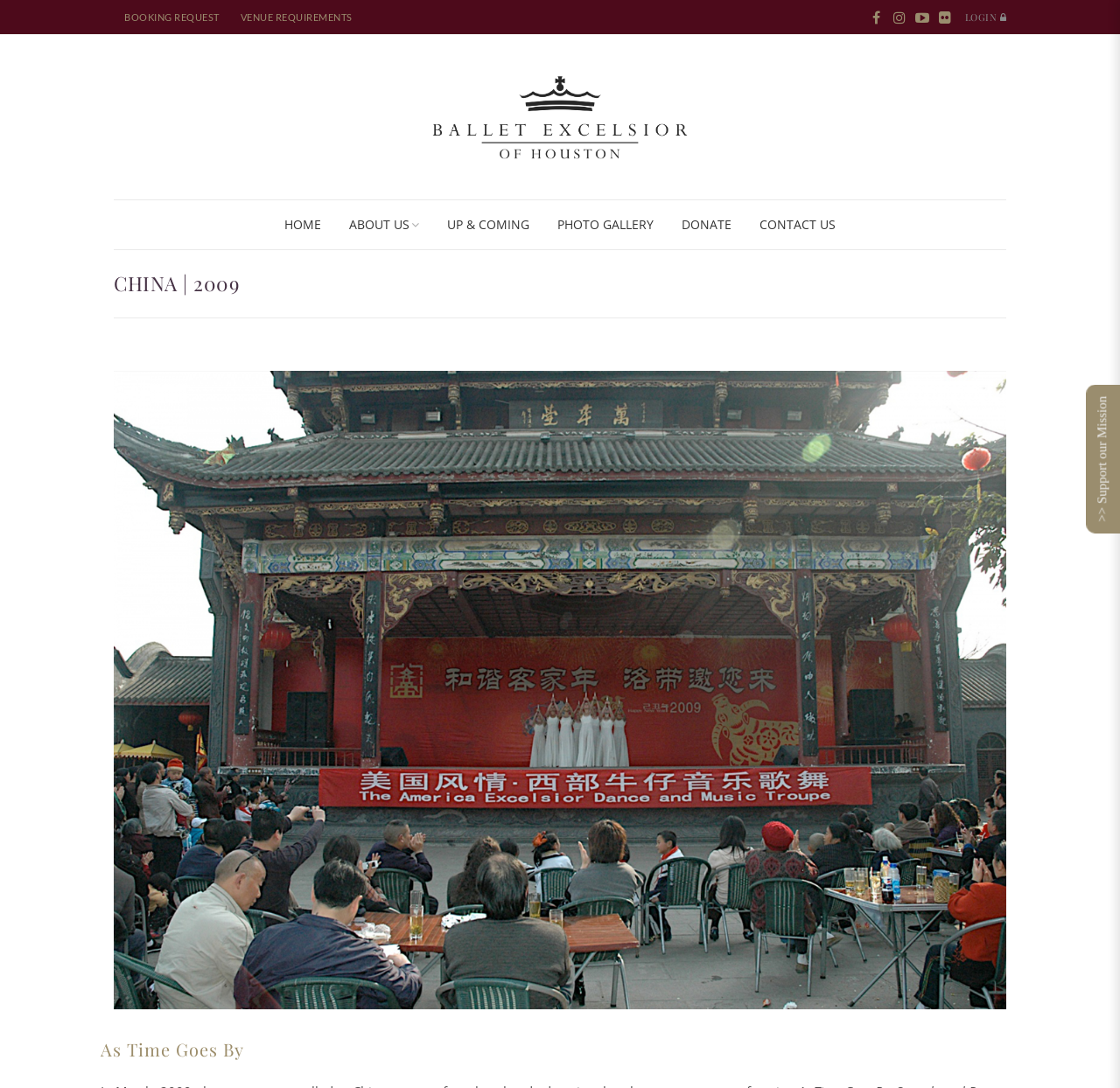What is the theme of the images on the page?
By examining the image, provide a one-word or phrase answer.

China 2009